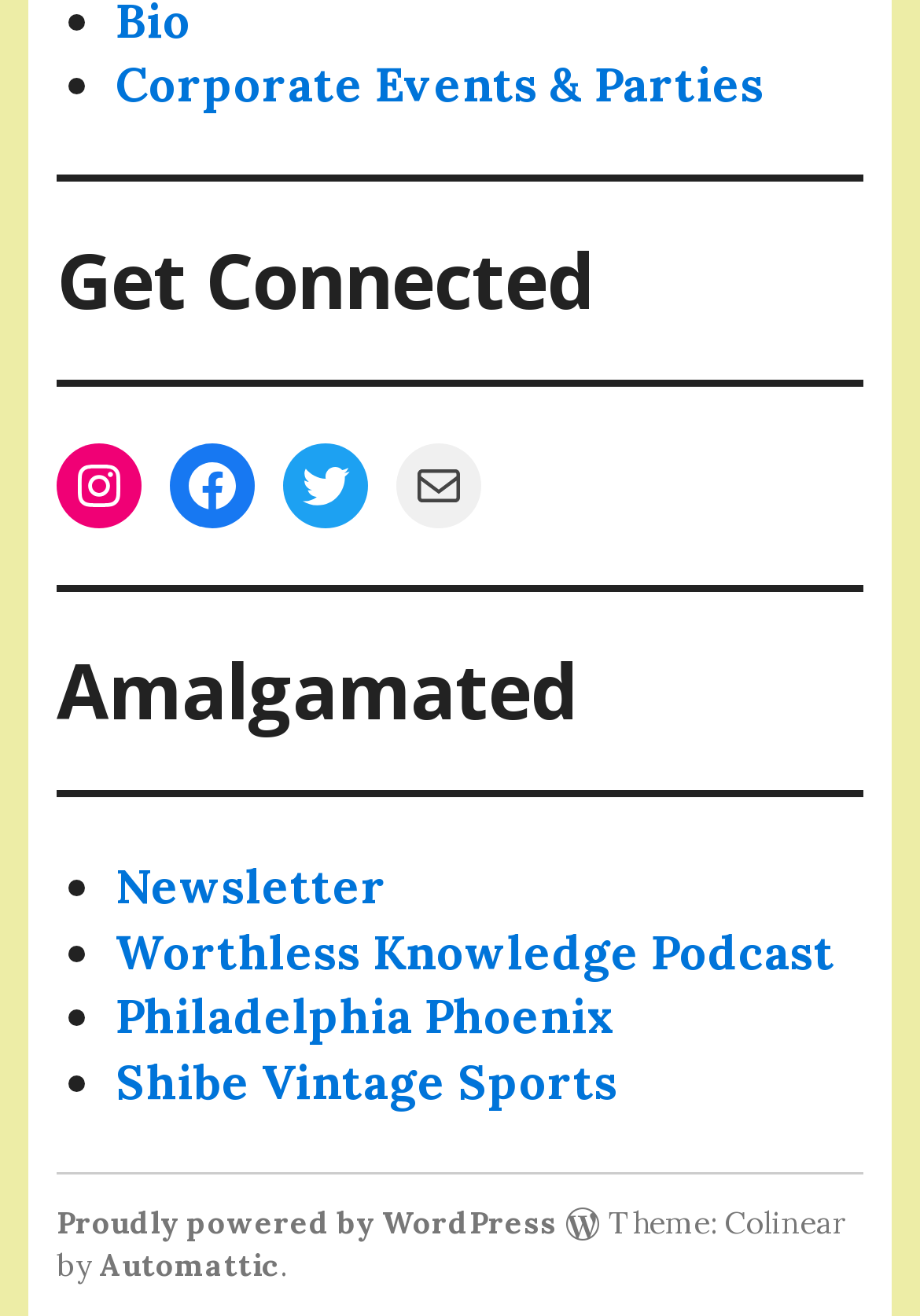Locate the bounding box coordinates of the element that should be clicked to fulfill the instruction: "Click Corporate Events & Parties".

[0.126, 0.042, 0.831, 0.086]